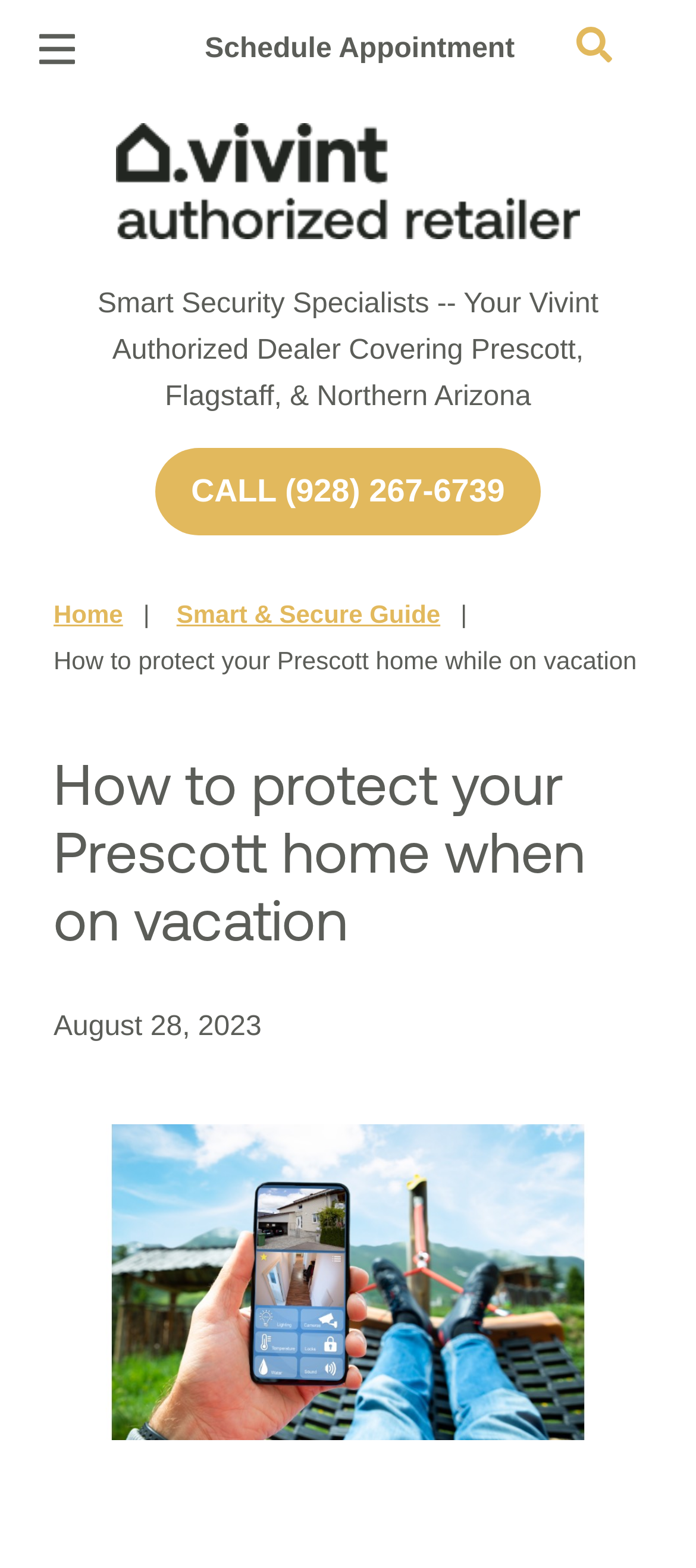Using the format (top-left x, top-left y, bottom-right x, bottom-right y), provide the bounding box coordinates for the described UI element. All values should be floating point numbers between 0 and 1: Schedule Appointment

[0.269, 0.006, 0.765, 0.055]